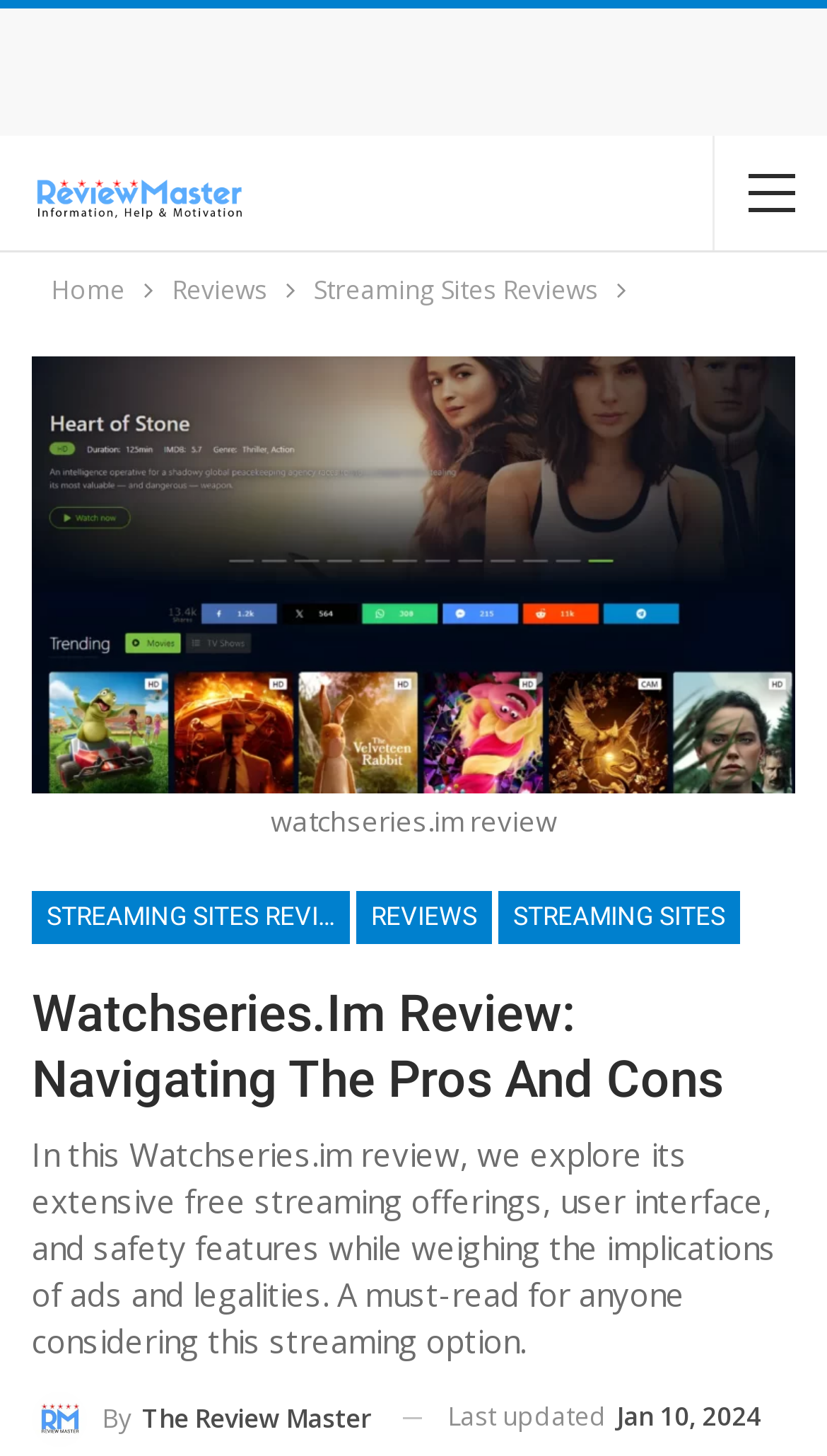Determine the bounding box coordinates of the clickable element to complete this instruction: "Click on the 'REVIEWS' link". Provide the coordinates in the format of four float numbers between 0 and 1, [left, top, right, bottom].

[0.431, 0.613, 0.595, 0.648]